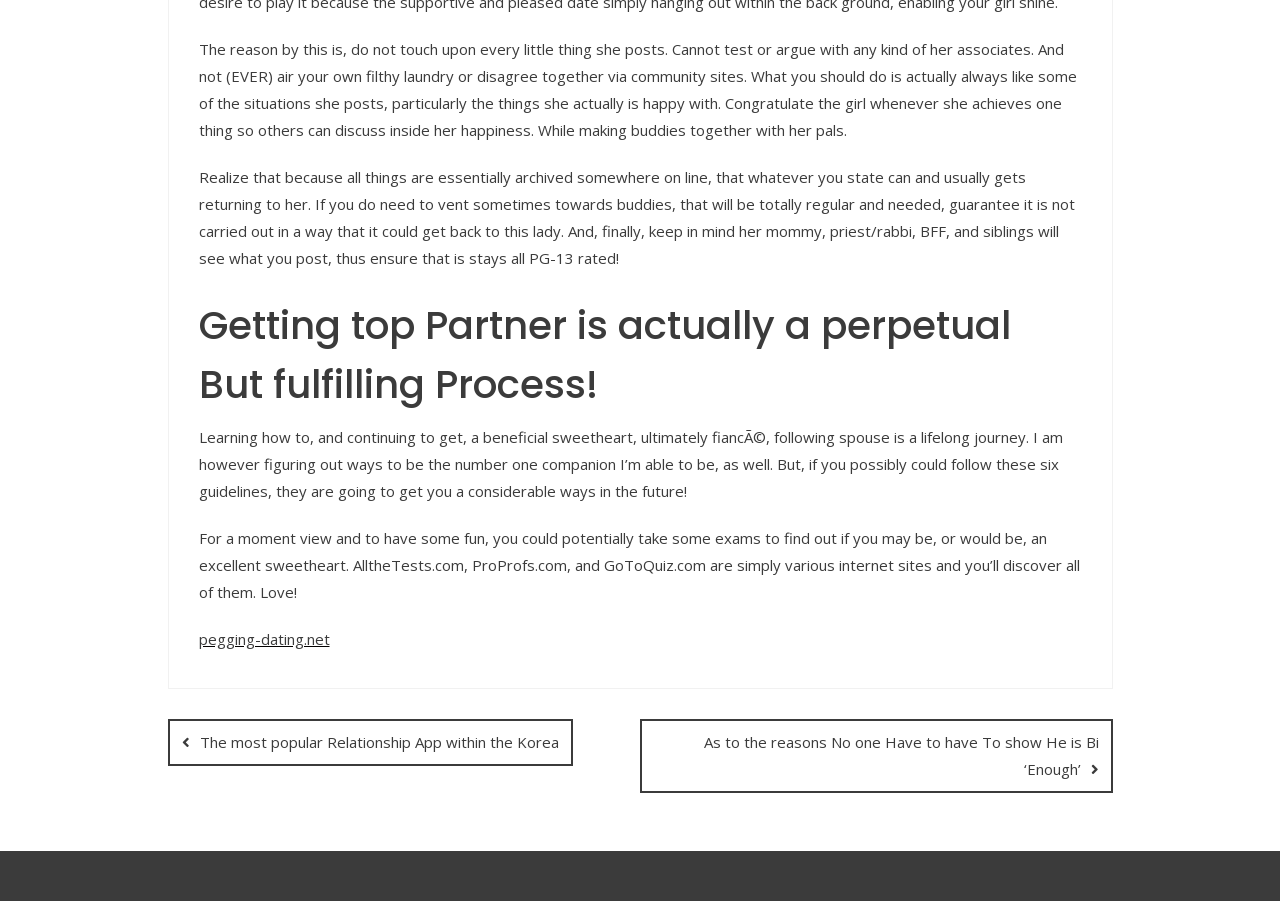Please find the bounding box for the UI element described by: "Performing Arts".

None